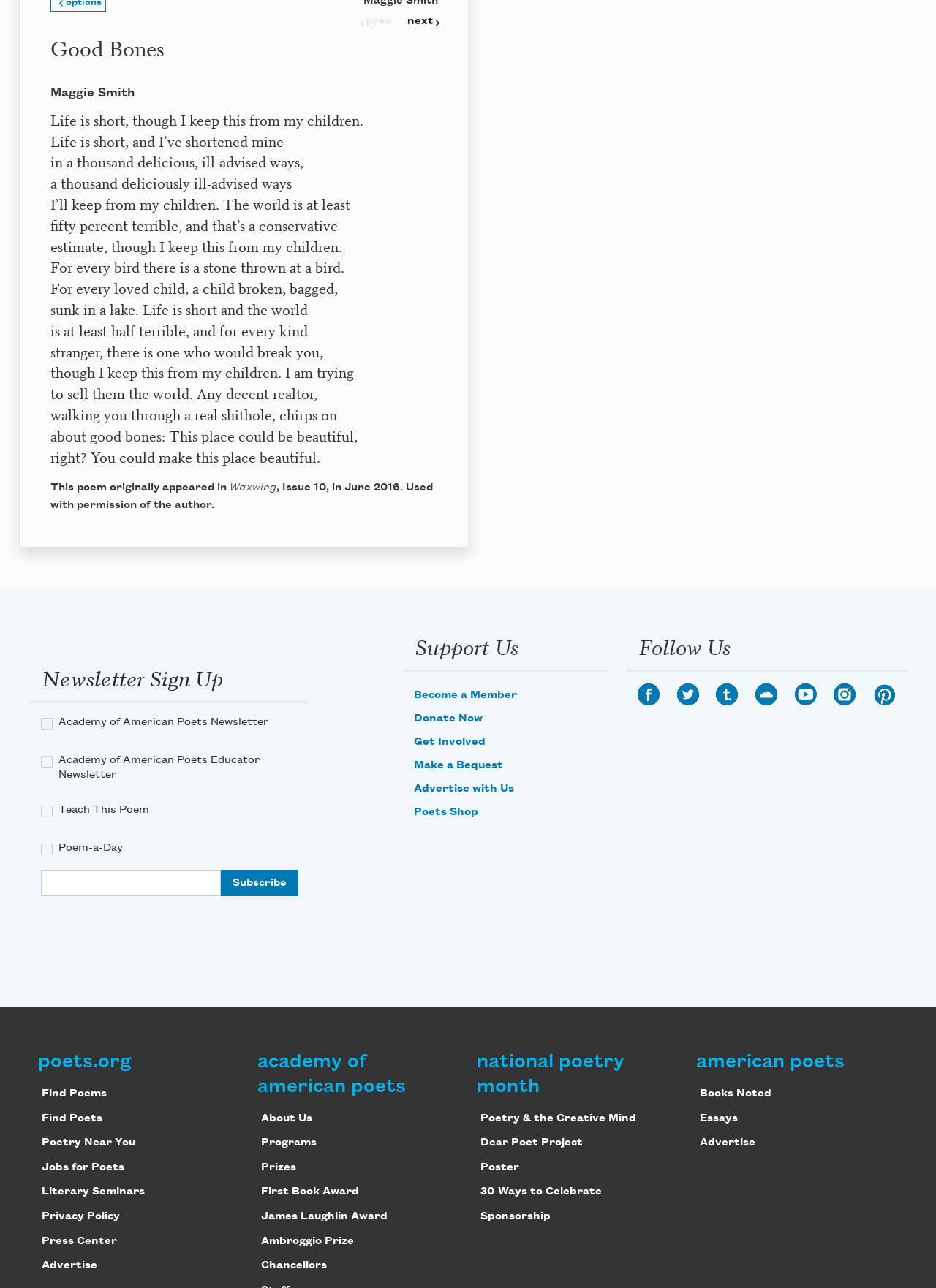Show the bounding box coordinates for the HTML element described as: "Programs".

[0.279, 0.883, 0.338, 0.892]